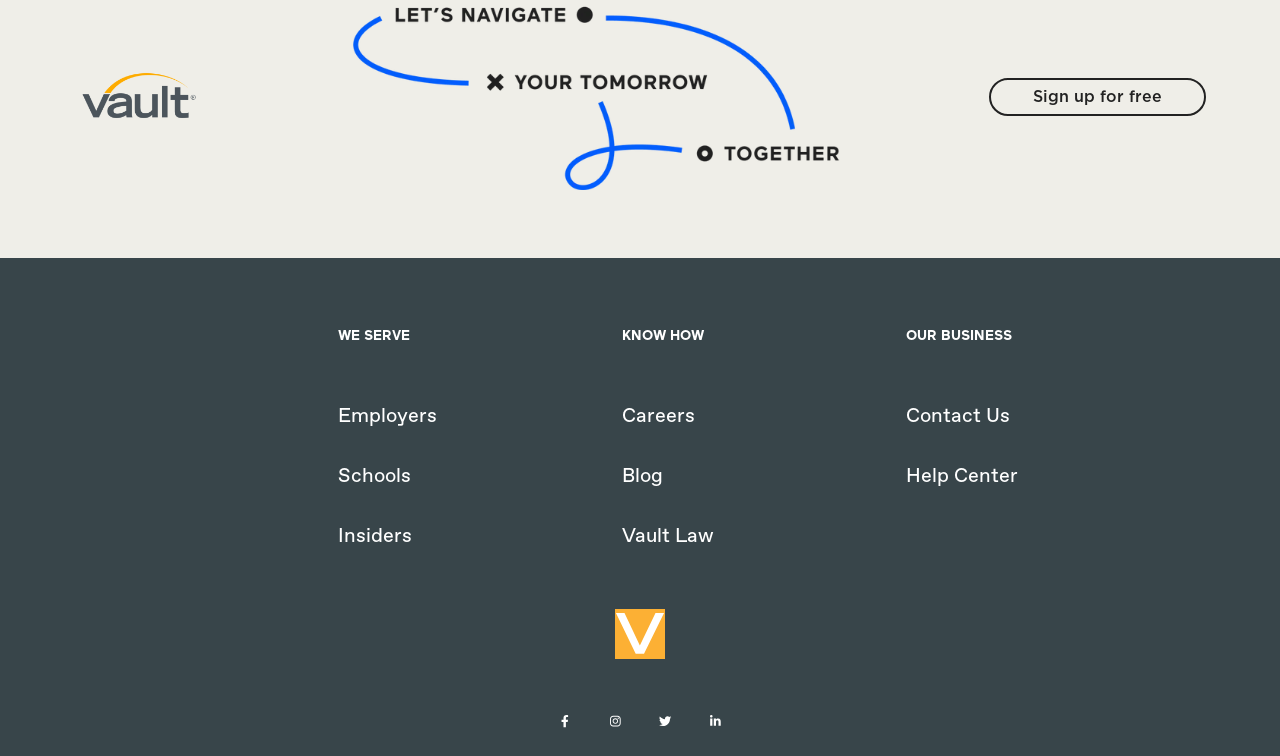Locate the bounding box coordinates of the element I should click to achieve the following instruction: "Click the 'Sign up for free' button".

[0.772, 0.103, 0.942, 0.154]